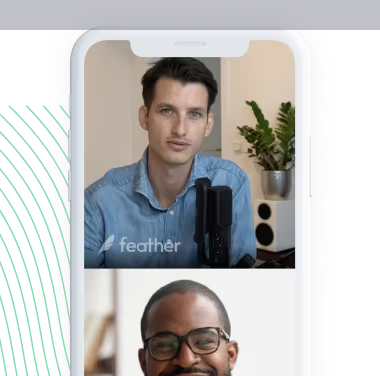Is the person with glasses smiling?
Please use the image to deliver a detailed and complete answer.

According to the caption, the individual with glasses is described as smiling warmly, which indicates a friendly atmosphere.